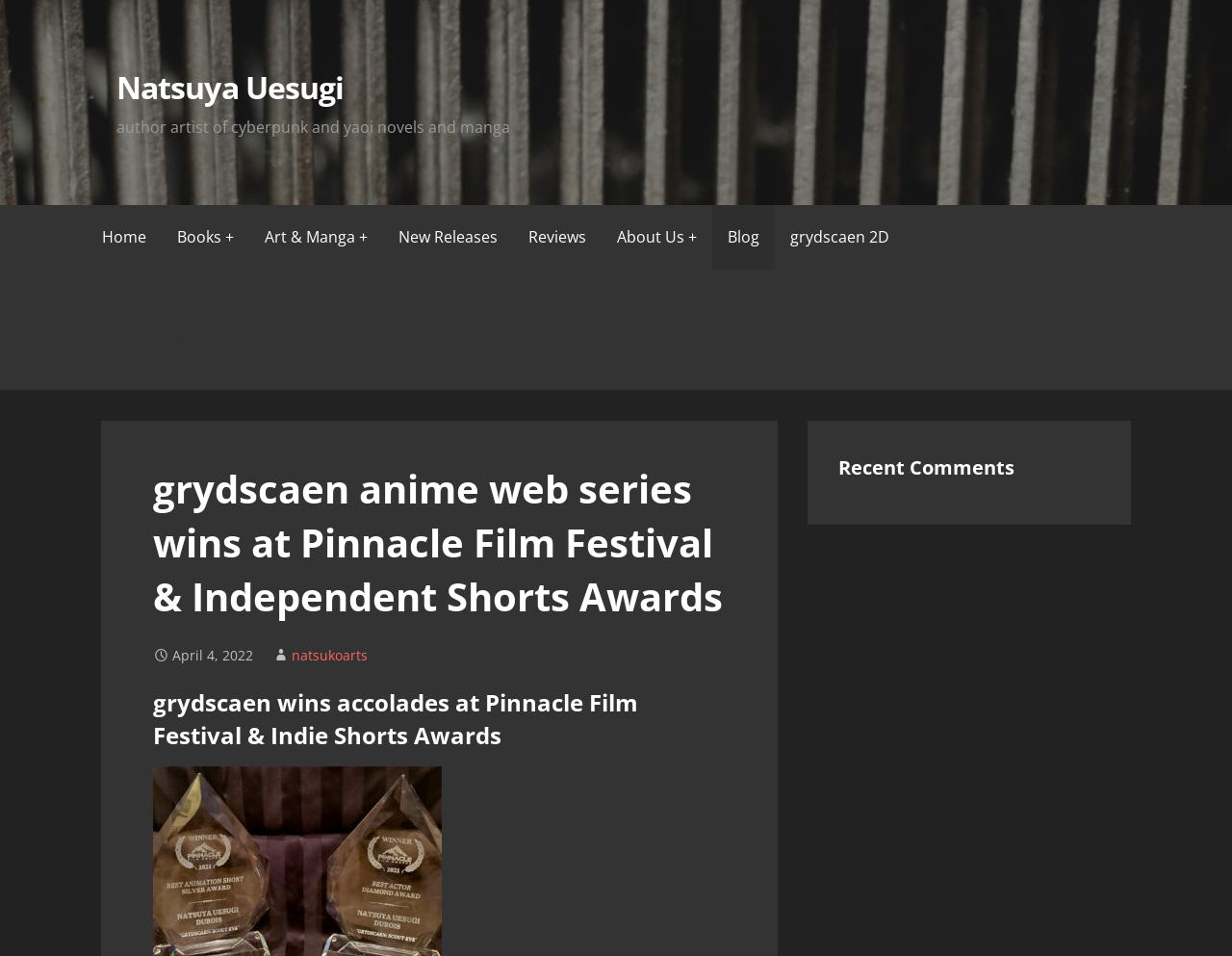Identify and provide the bounding box coordinates of the UI element described: "Art & Manga +". The coordinates should be formatted as [left, top, right, bottom], with each number being a float between 0 and 1.

[0.202, 0.214, 0.311, 0.282]